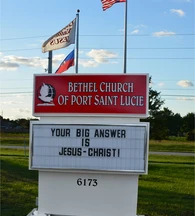Depict the image with a detailed narrative.

The image features a prominent sign for Bethel Church of Port Saint Lucie, which displays a welcoming message to the community. The sign, set against a clear sky with fluffy clouds, reads "YOUR BIG ANSWER IS JESUS-CHRISTI," emphasizing the church's spiritual focus and inviting engagement. Above this message, the church's name is proudly showcased, indicating its identity and location. Flanking the sign are flags, adding to the vibrant community feel. The sign stands on a neatly maintained lawn, creating a warm and inviting atmosphere for both congregation members and visitors. The address "6173" is also visible, providing a point of reference for those interested in attending.